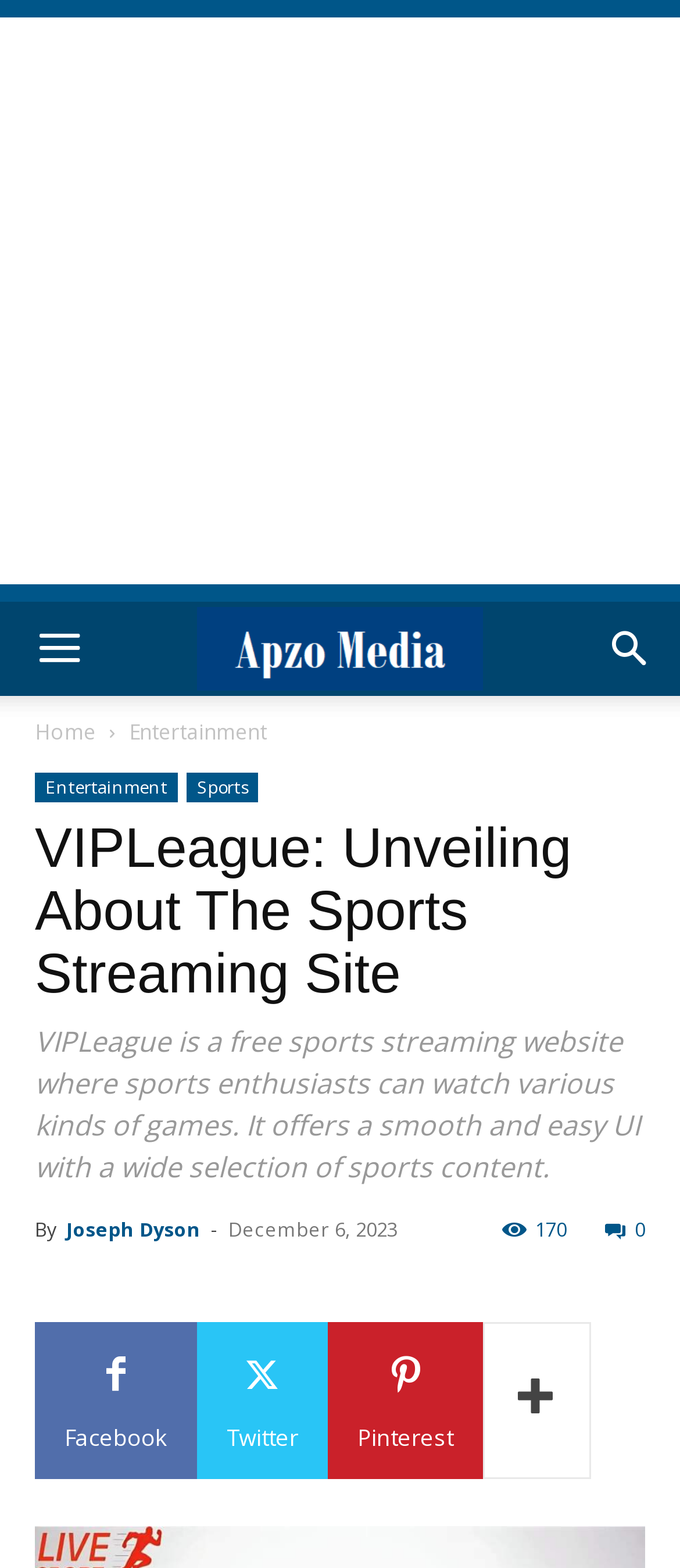Find the headline of the webpage and generate its text content.

VIPLeague: Unveiling About The Sports Streaming Site